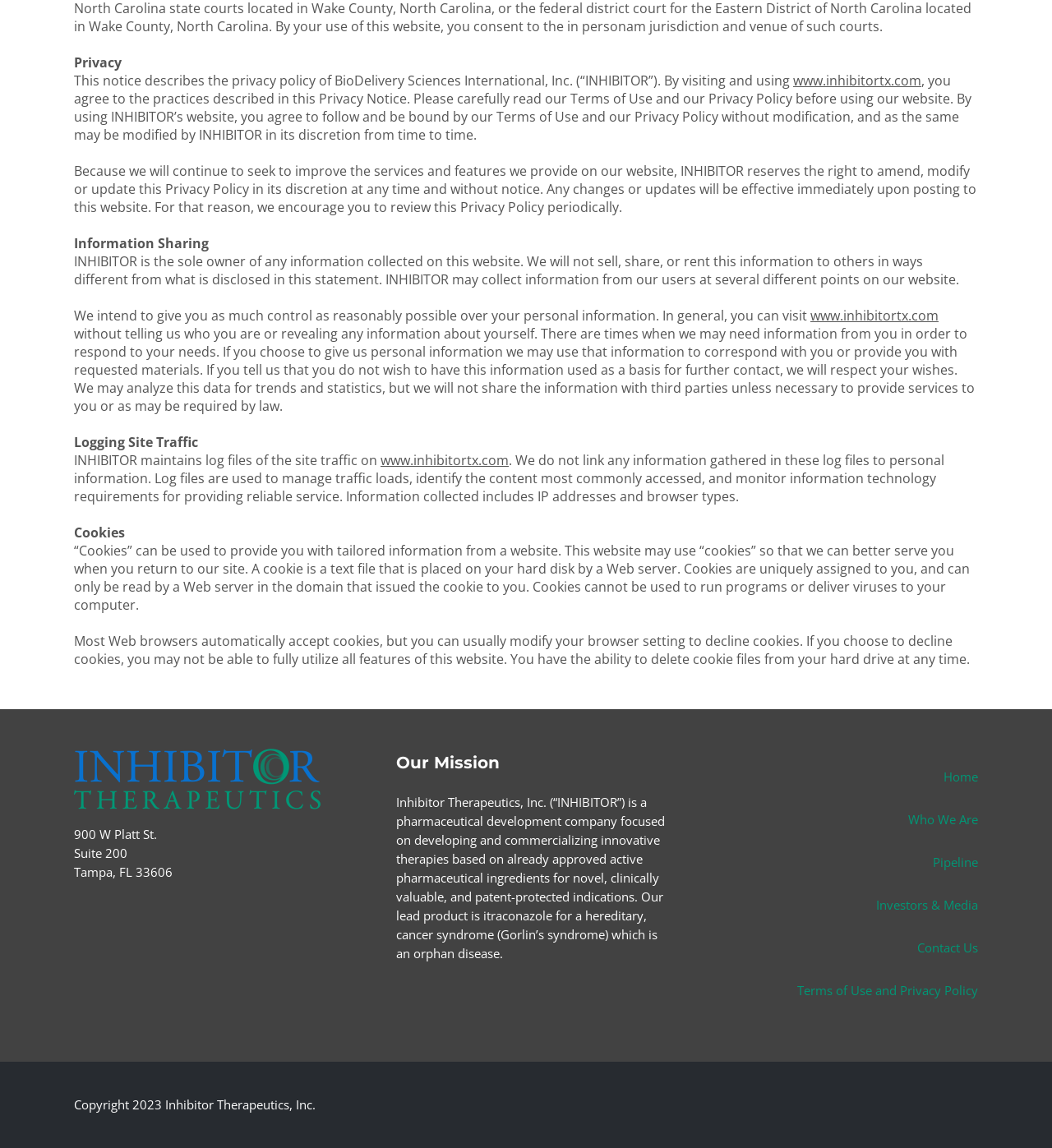What is the year of copyright?
Based on the image, give a one-word or short phrase answer.

2023